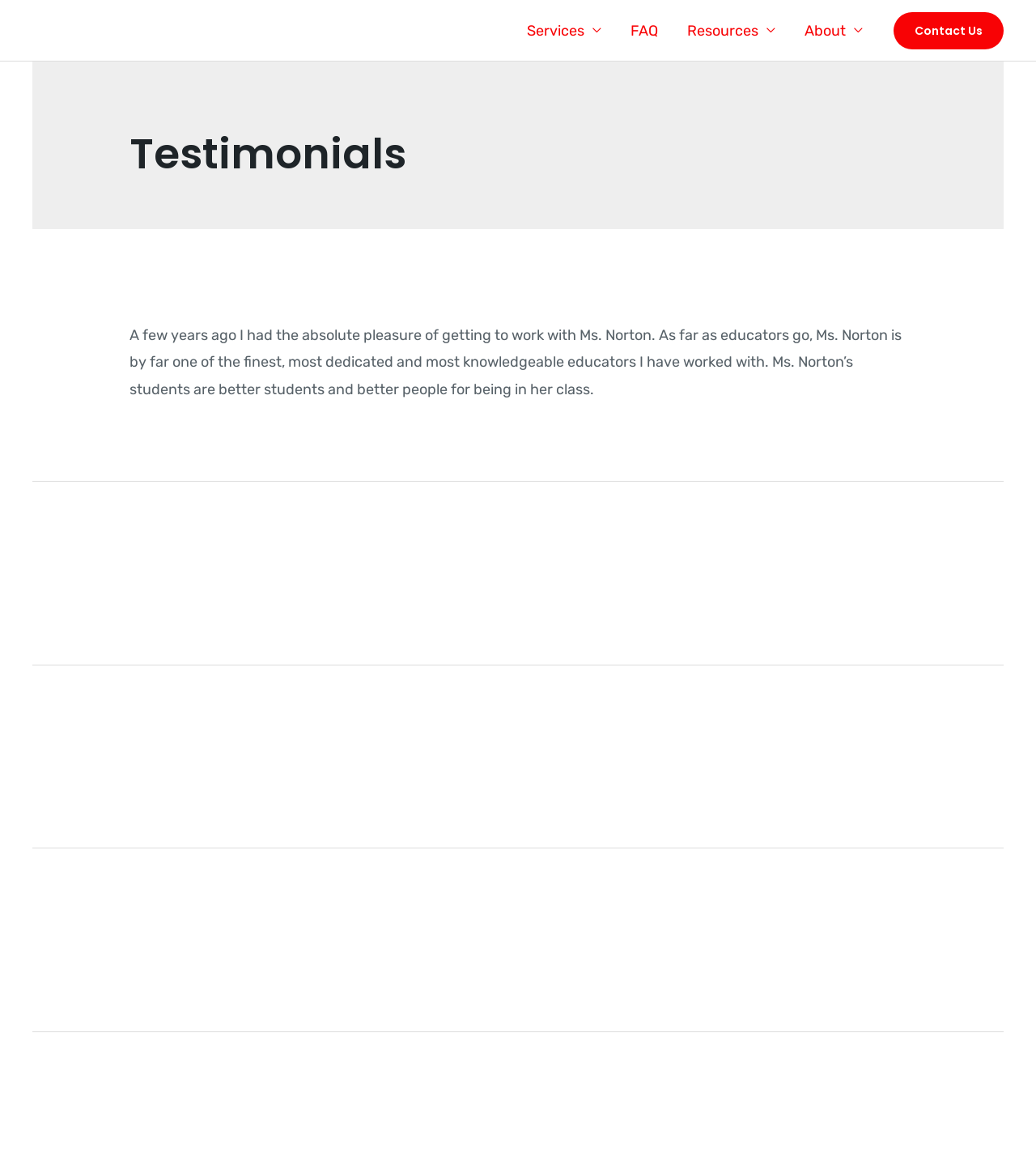By analyzing the image, answer the following question with a detailed response: What is the name of the organization?

The name of the organization can be found in the top-left corner of the webpage, where it is written as 'Aligned Academics' and also has an image with the same name.